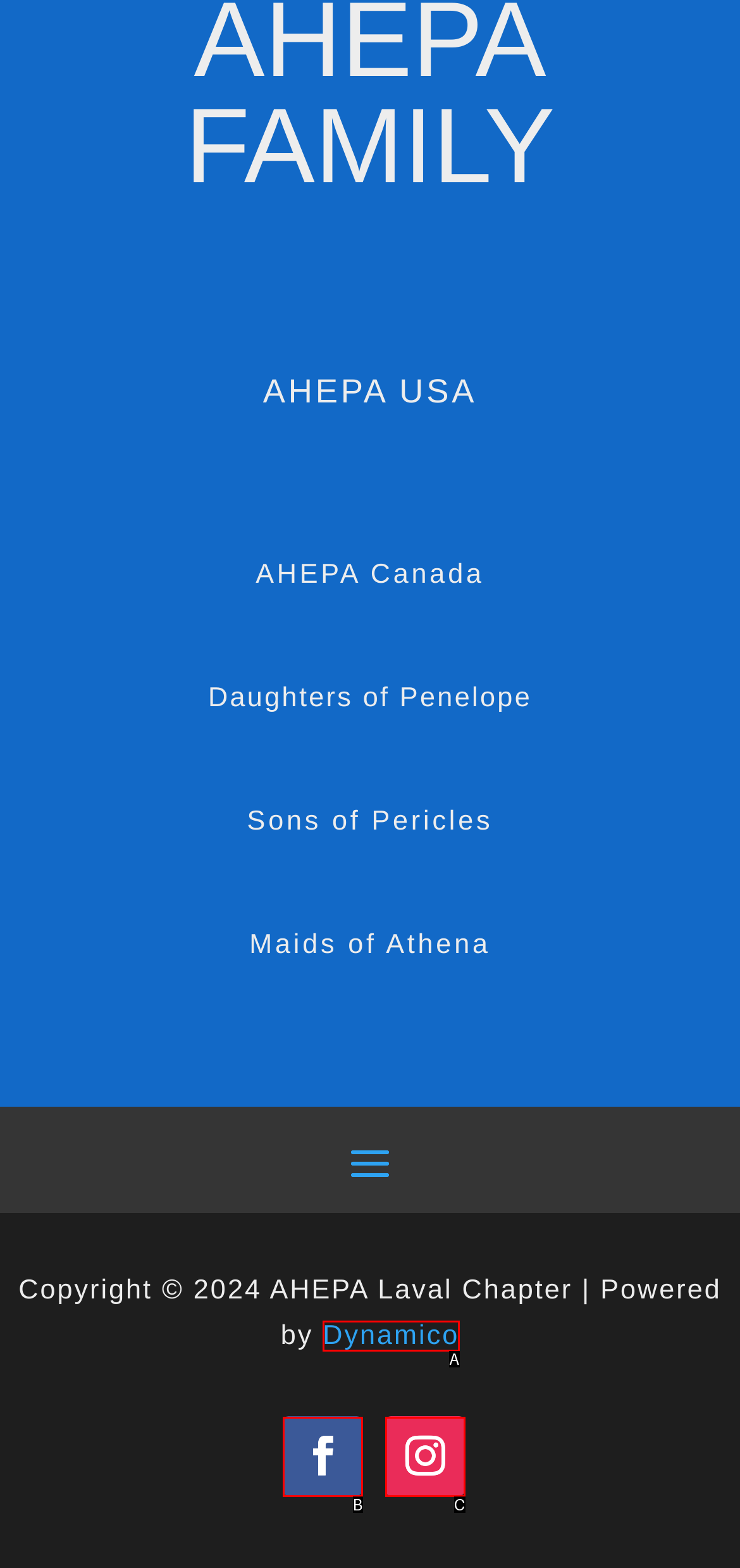Find the option that matches this description: Dynamico
Provide the corresponding letter directly.

A